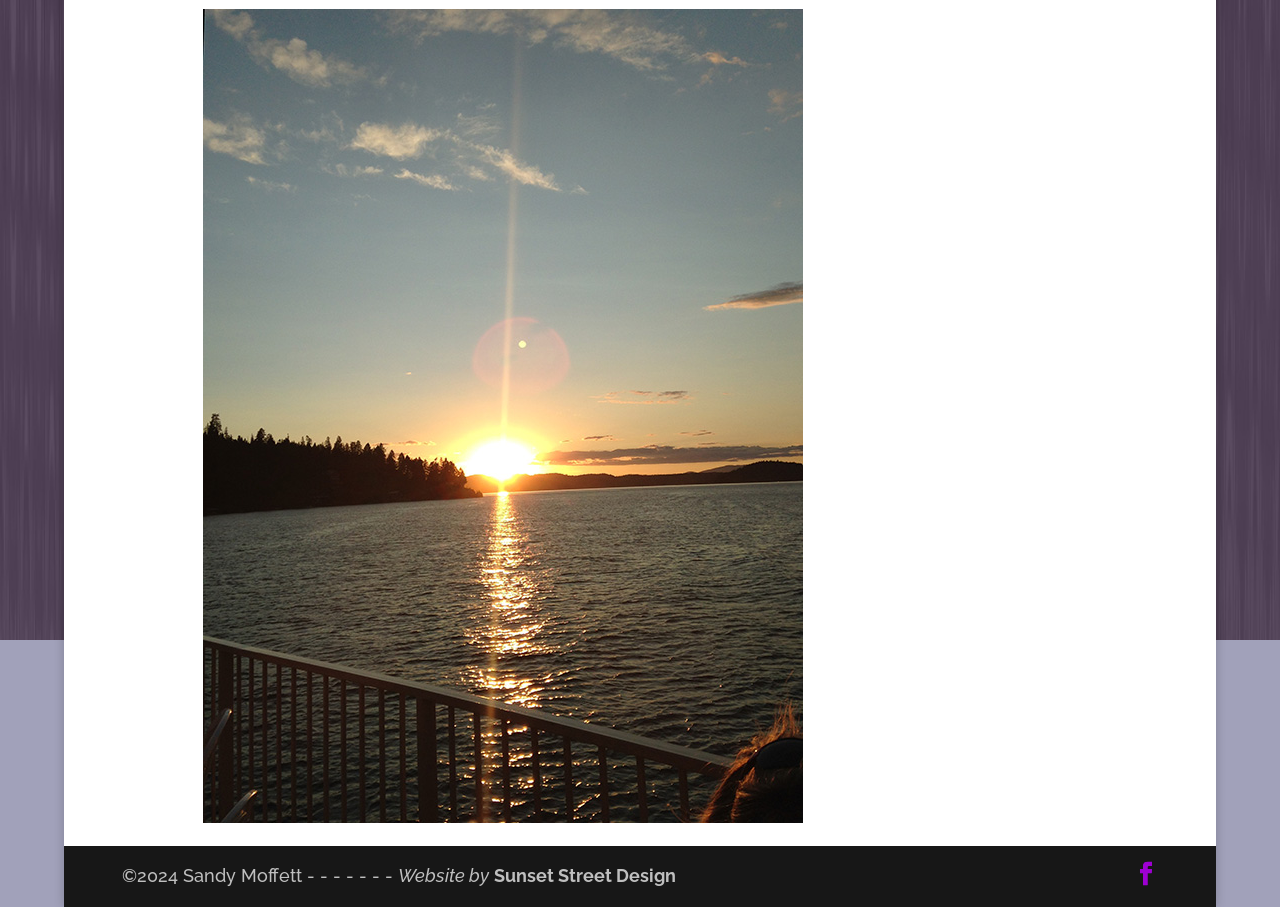Identify the bounding box coordinates of the HTML element based on this description: "Sunset Street Design".

[0.386, 0.954, 0.528, 0.977]